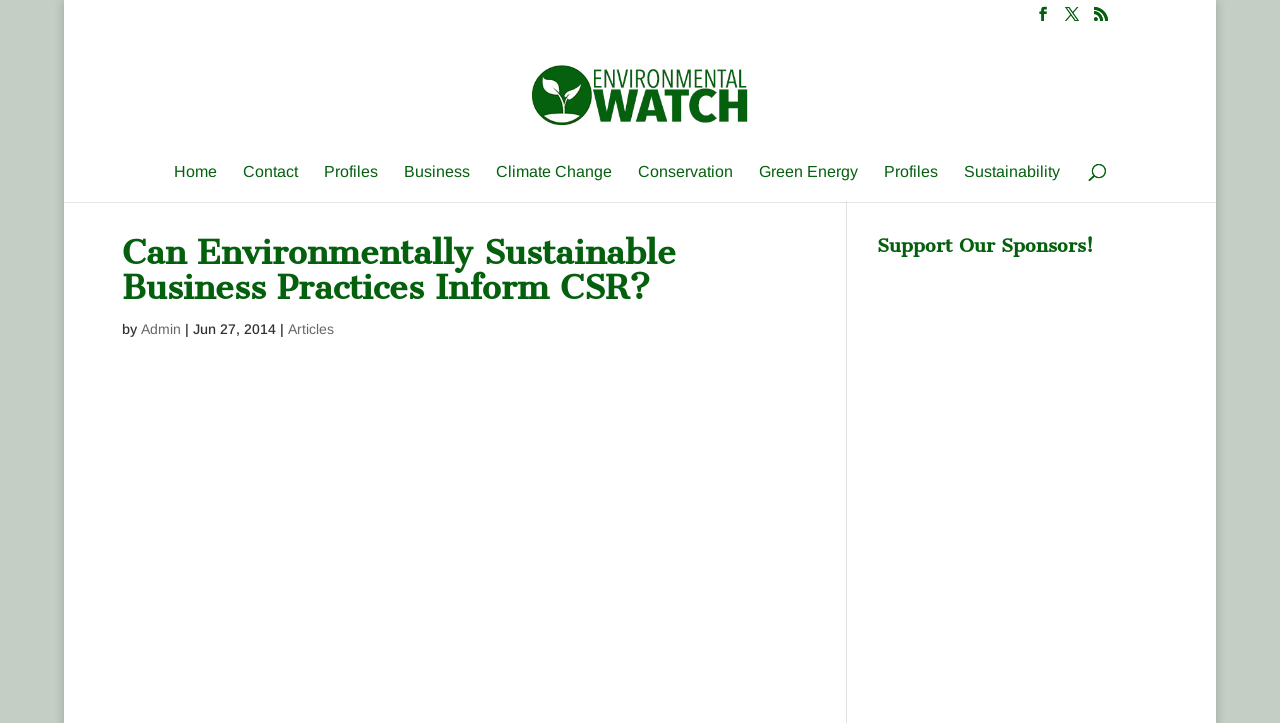Please identify the primary heading of the webpage and give its text content.

Can Environmentally Sustainable Business Practices Inform CSR?